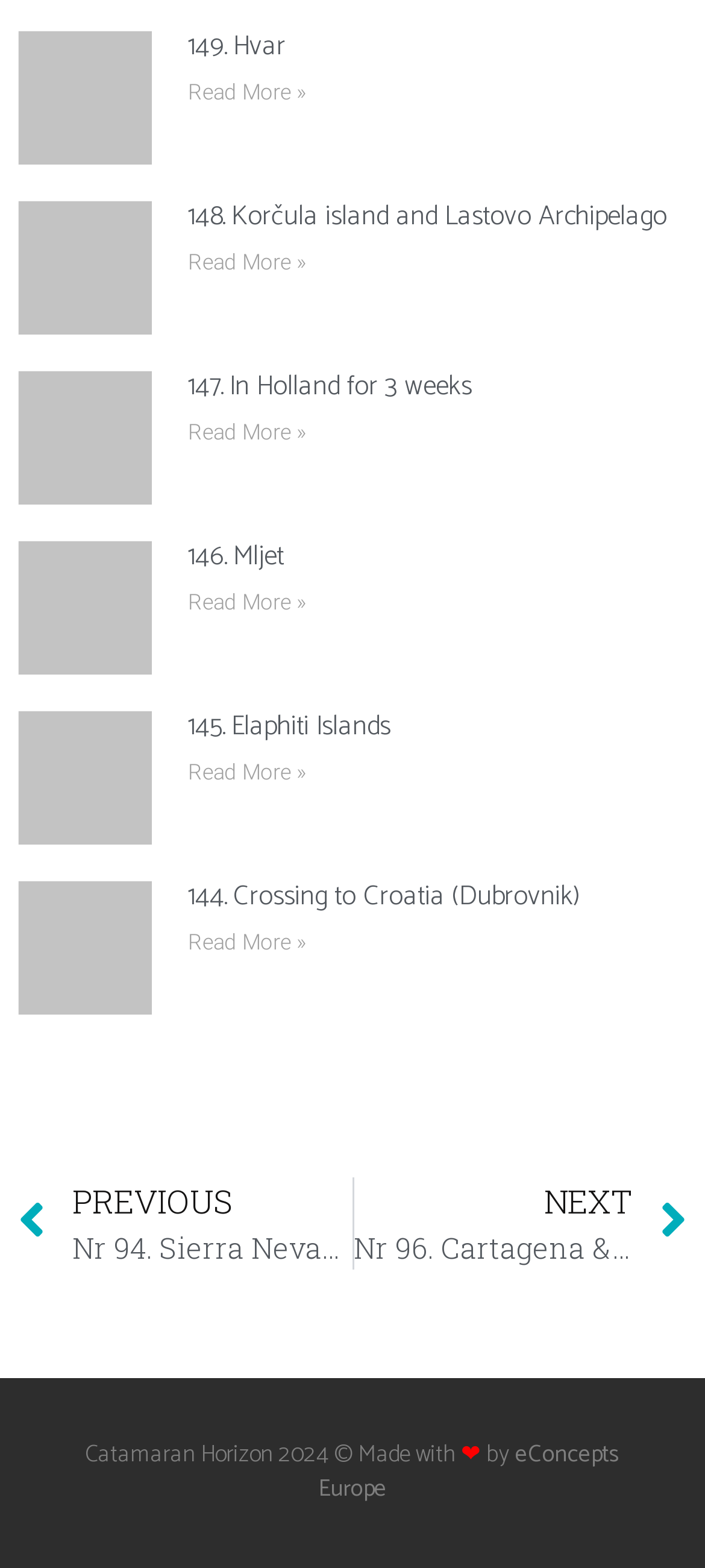Please reply to the following question using a single word or phrase: 
What is the name of the company mentioned at the bottom?

eConcepts Europe